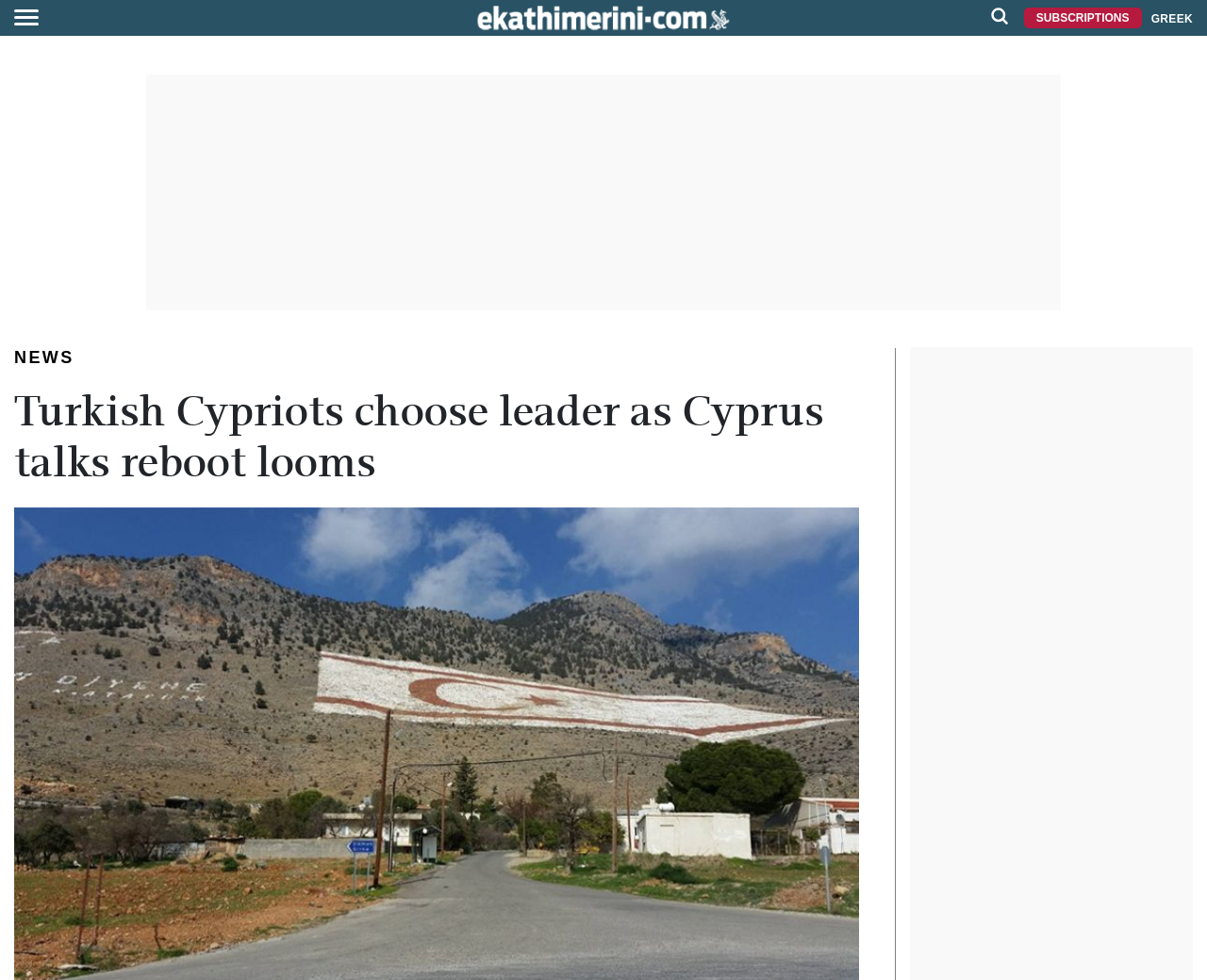Find the bounding box coordinates for the HTML element described as: "SUBSCRIPTIONS". The coordinates should consist of four float values between 0 and 1, i.e., [left, top, right, bottom].

[0.848, 0.008, 0.946, 0.029]